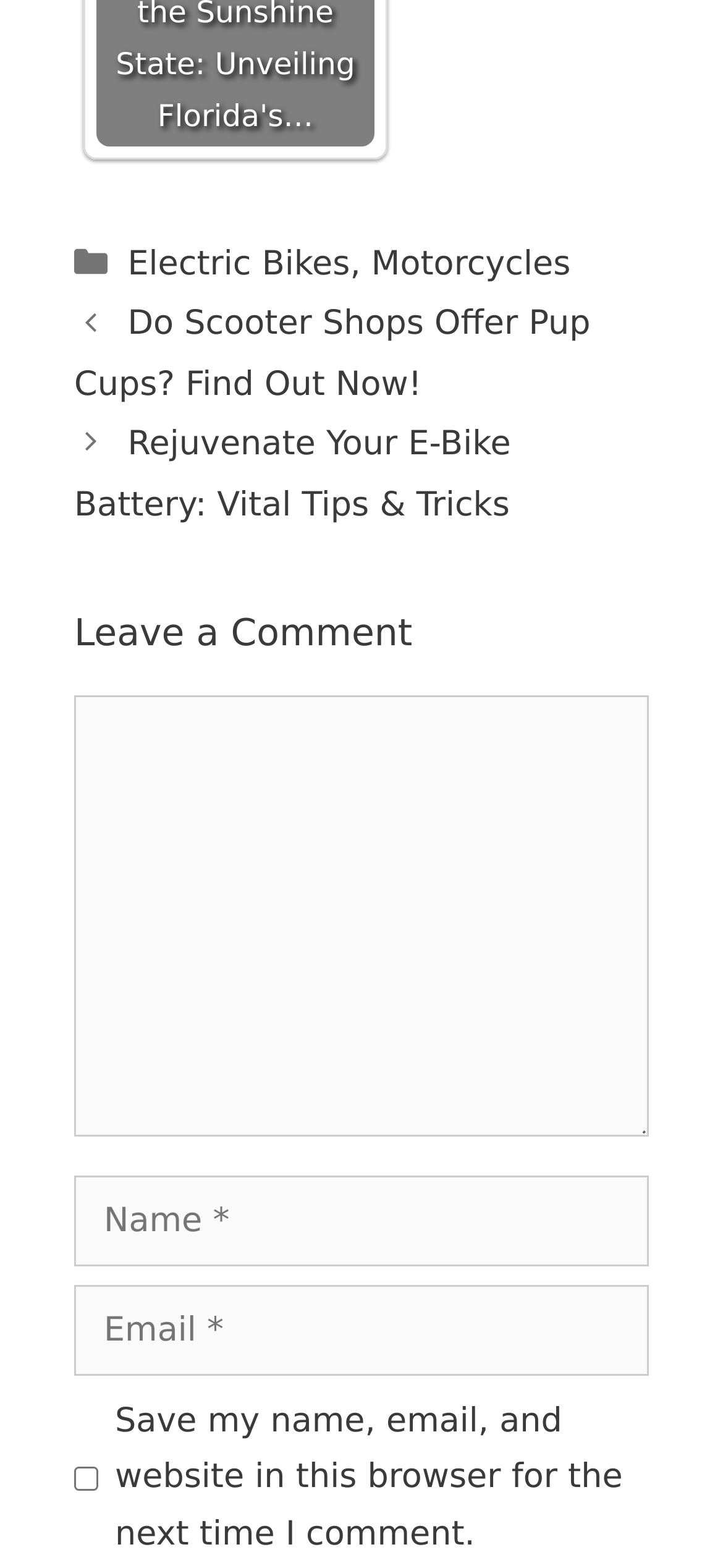How many categories are listed?
Craft a detailed and extensive response to the question.

The categories are listed in the footer section, and there are two links: 'Electric Bikes' and 'Motorcycles', separated by a comma.